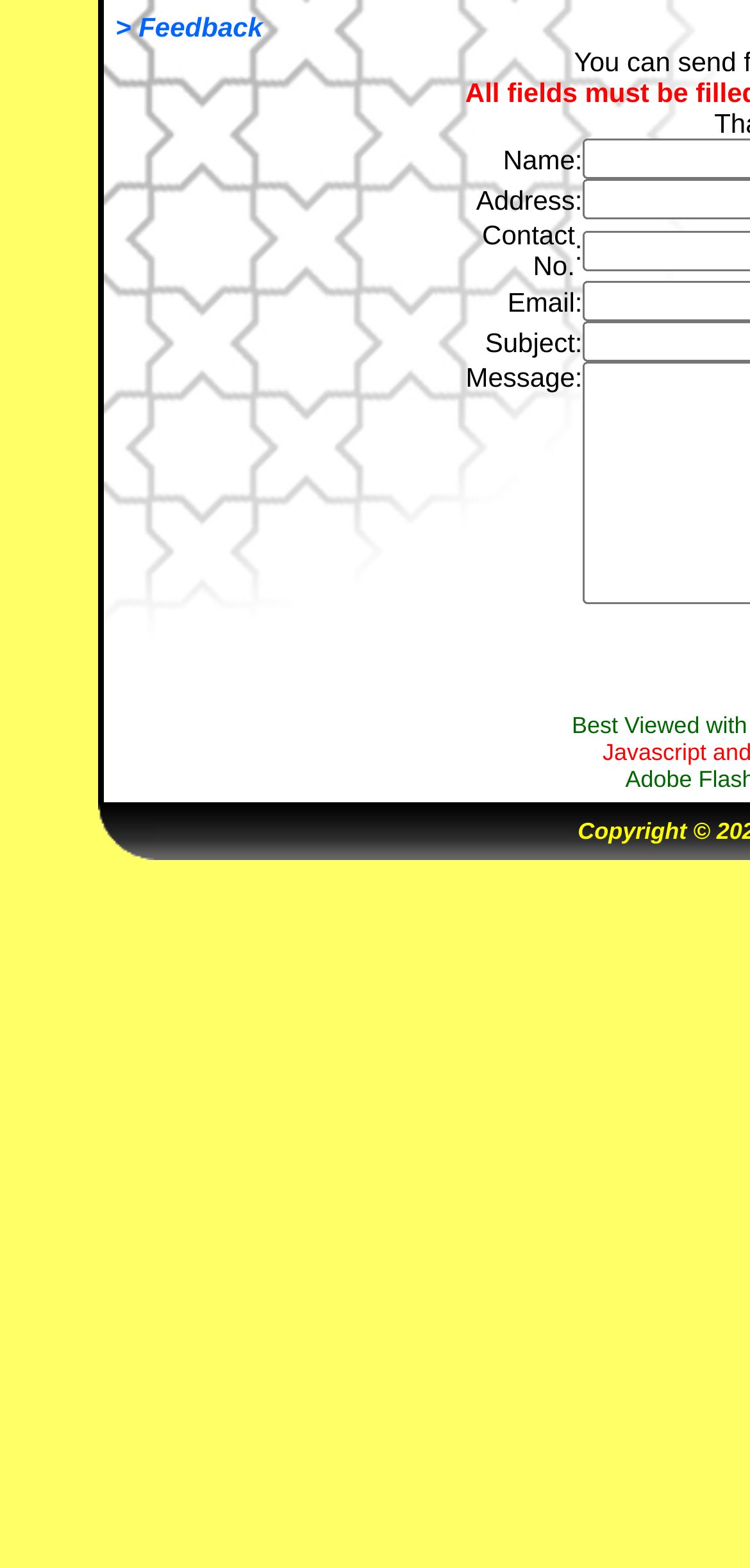Generate a thorough description of the webpage.

The webpage appears to be a contact or feedback form for Masjid Alkaff Kampung Melayu. At the top, there is a table with several rows, each containing a label and a corresponding input field. The labels are "Name", "Address", "Contact No.", "Email", "Subject", and "Message", each followed by a colon. The input fields are positioned to the right of their respective labels.

Below the table, there is a single button labeled "Feedback" located near the top-left corner of the page. Additionally, there is a small, empty table cell located near the middle of the page, but it does not contain any text or other content.

Overall, the webpage is simple and focused on providing a form for users to submit their feedback or contact information.